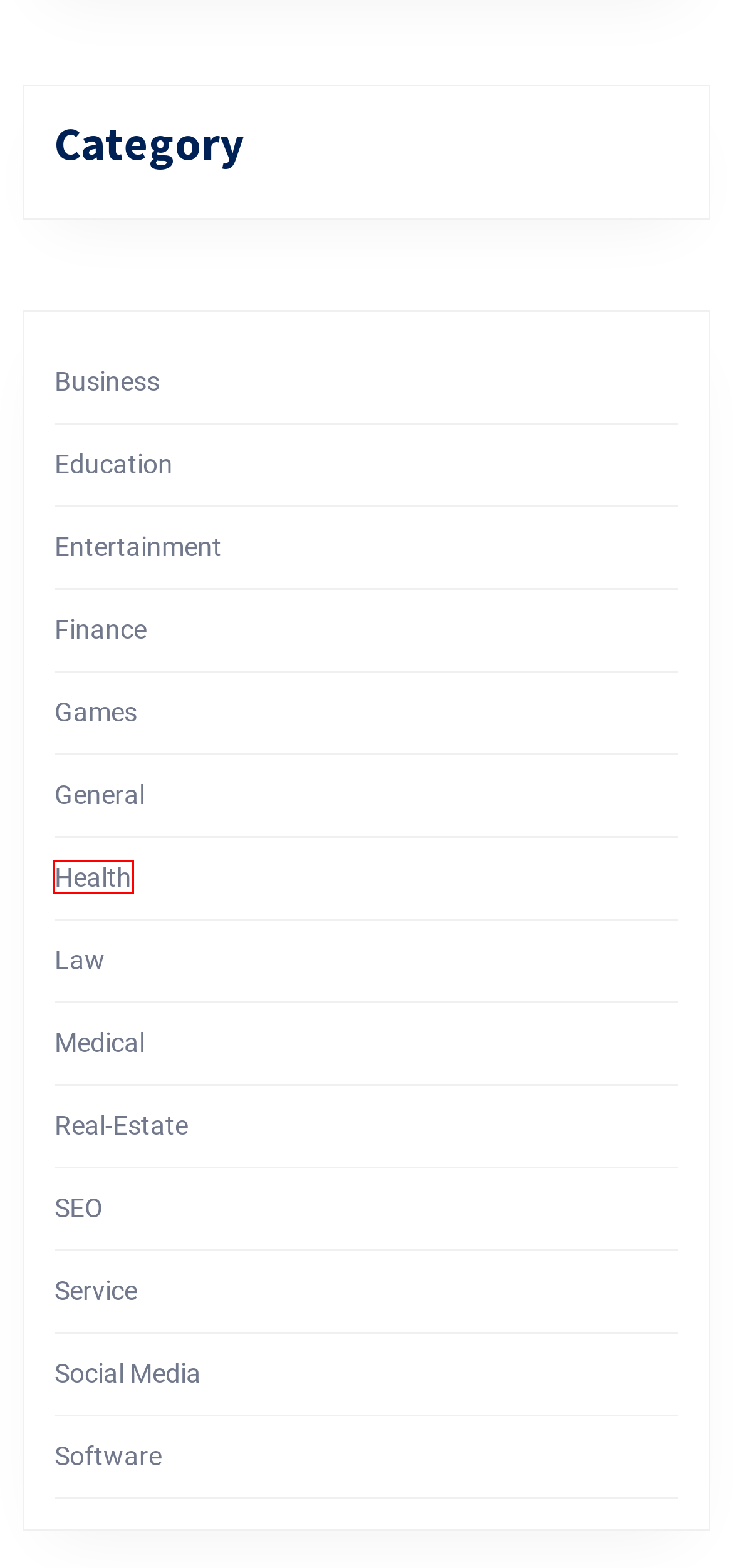Examine the screenshot of a webpage with a red rectangle bounding box. Select the most accurate webpage description that matches the new webpage after clicking the element within the bounding box. Here are the candidates:
A. Games – The Apocalypse
B. Business – The Apocalypse
C. Real-Estate – The Apocalypse
D. Medical – The Apocalypse
E. Health – The Apocalypse
F. Social Media – The Apocalypse
G. General – The Apocalypse
H. Software – The Apocalypse

E